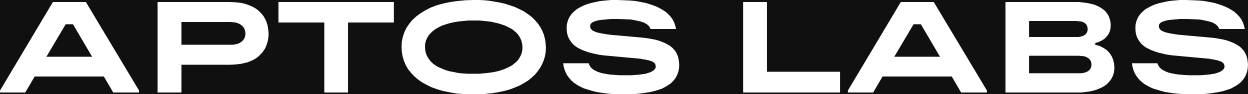Explain what is happening in the image with as much detail as possible.

The image showcases the logo of Aptos Labs, characterized by bold and modern typography. The logo prominently features the word "APTOS" in a stylized font, where the letters "A", "P", "T", "O", and "S" are strikingly large and convey a sense of innovation and technology. Below this, the word "LABS" is aligned, maintaining a clean and professional look. The background is black, providing a sharp contrast that emphasizes the white lettering. This design is indicative of Aptos Labs' focus on advanced technological solutions and community engagement, as noted in the surrounding context suggesting a shift to the Aptos Foundation Forum for ongoing discussions.